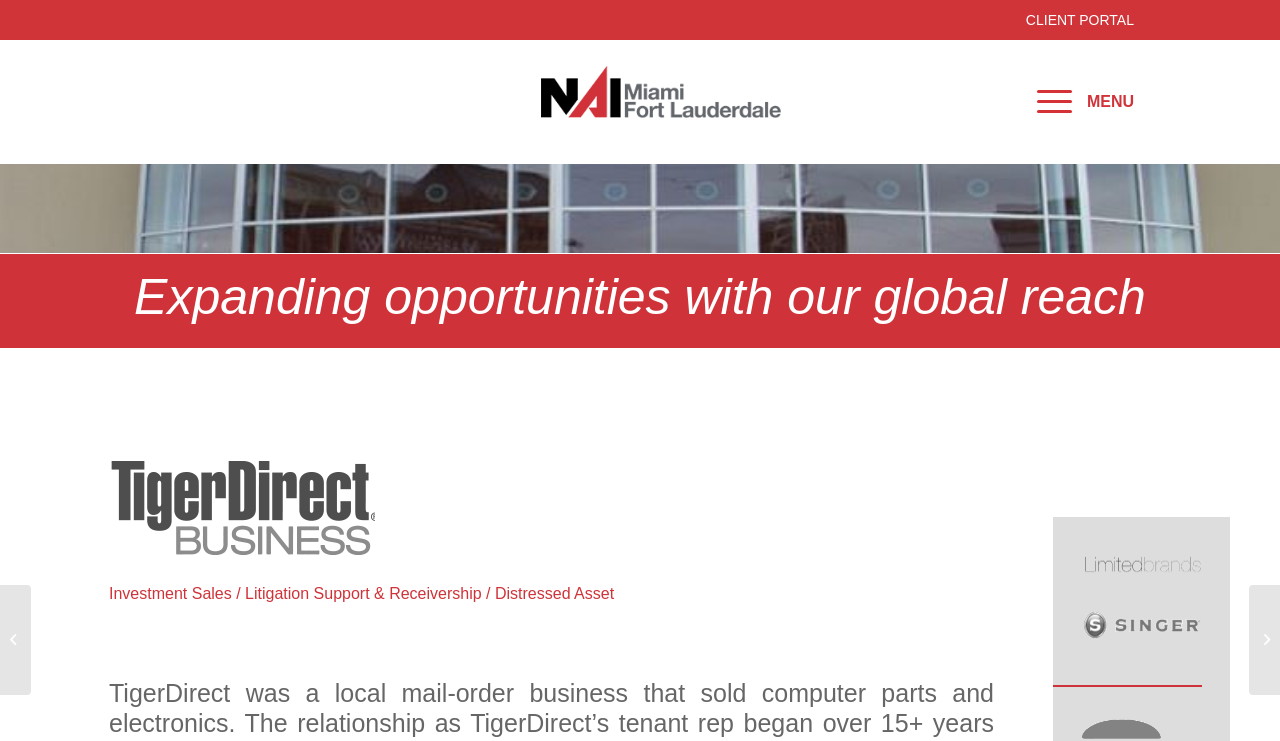Describe in detail what you see on the webpage.

The webpage is about NAI Miami | Fort Lauderdale, a real estate company that expands opportunities with its global reach. At the top right corner, there is a vertical menu with a "CLIENT PORTAL" option. Below it, there is a logo of NAI Miami | Fort Lauderdale, which is an image with a link to the company's homepage. 

To the right of the logo, there are two menu items: "Search" and "Menu". The "Search" menu item has a "SEARCH" label, and the "Menu" item has a "MENU" label. 

Below the top section, there is a heading that reads "Expanding opportunities with our global reach". 

On the left side of the page, there is an image, and next to it, there is a heading that lists the company's services, including "Investment Sales", "Litigation Support & Receivership", and "Distressed Asset". 

At the bottom right corner, there are two links with images, and above them, there is a separator line. 

On the left and right sides of the page, there are two links with promotional text: "Taking our clients to new heights" on the left and "Vista Del Mar Getting the job done when others couldn’t" on the right.